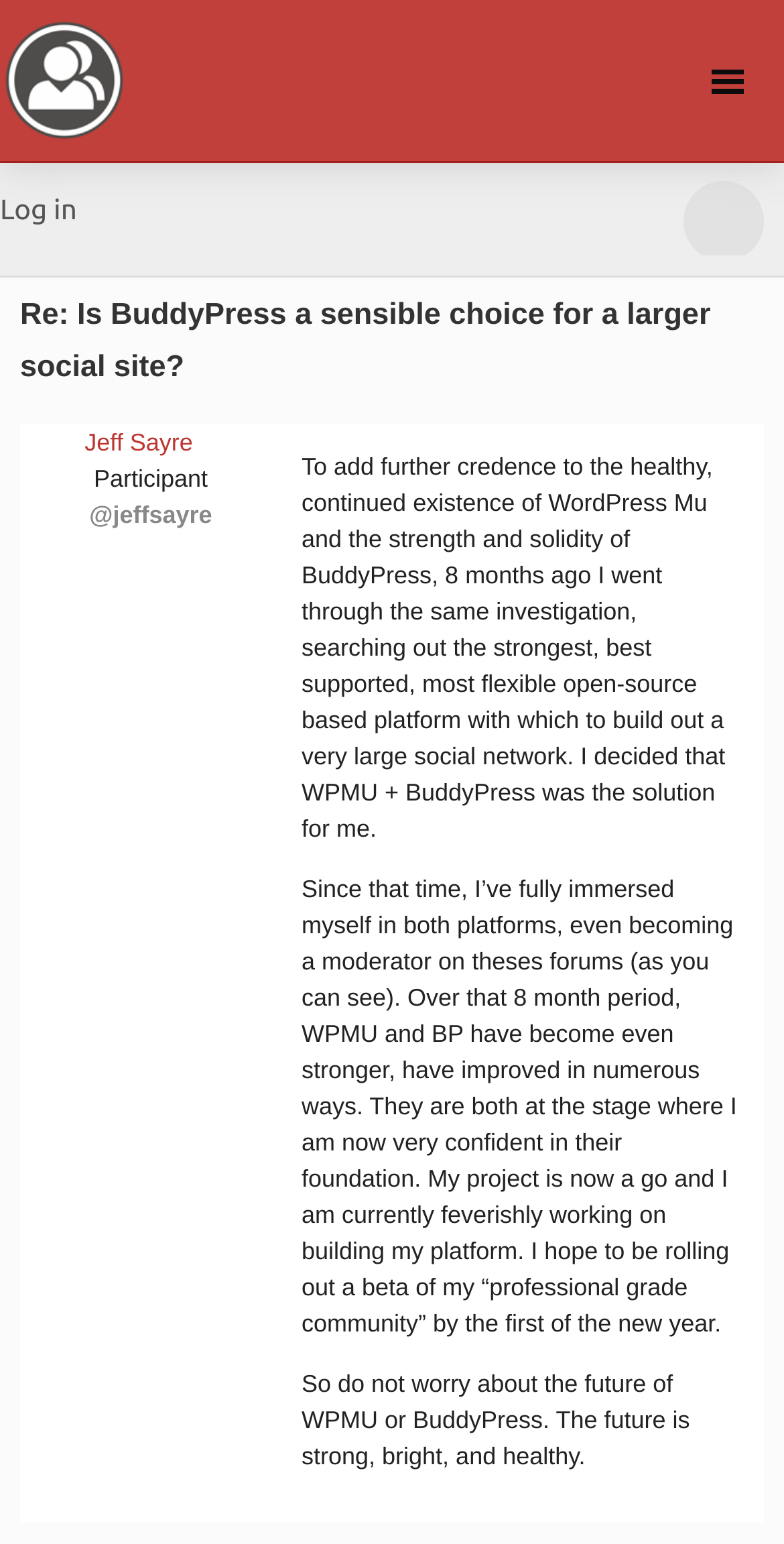Provide the bounding box coordinates of the HTML element described by the text: "Reply". The coordinates should be in the format [left, top, right, bottom] with values between 0 and 1.

None